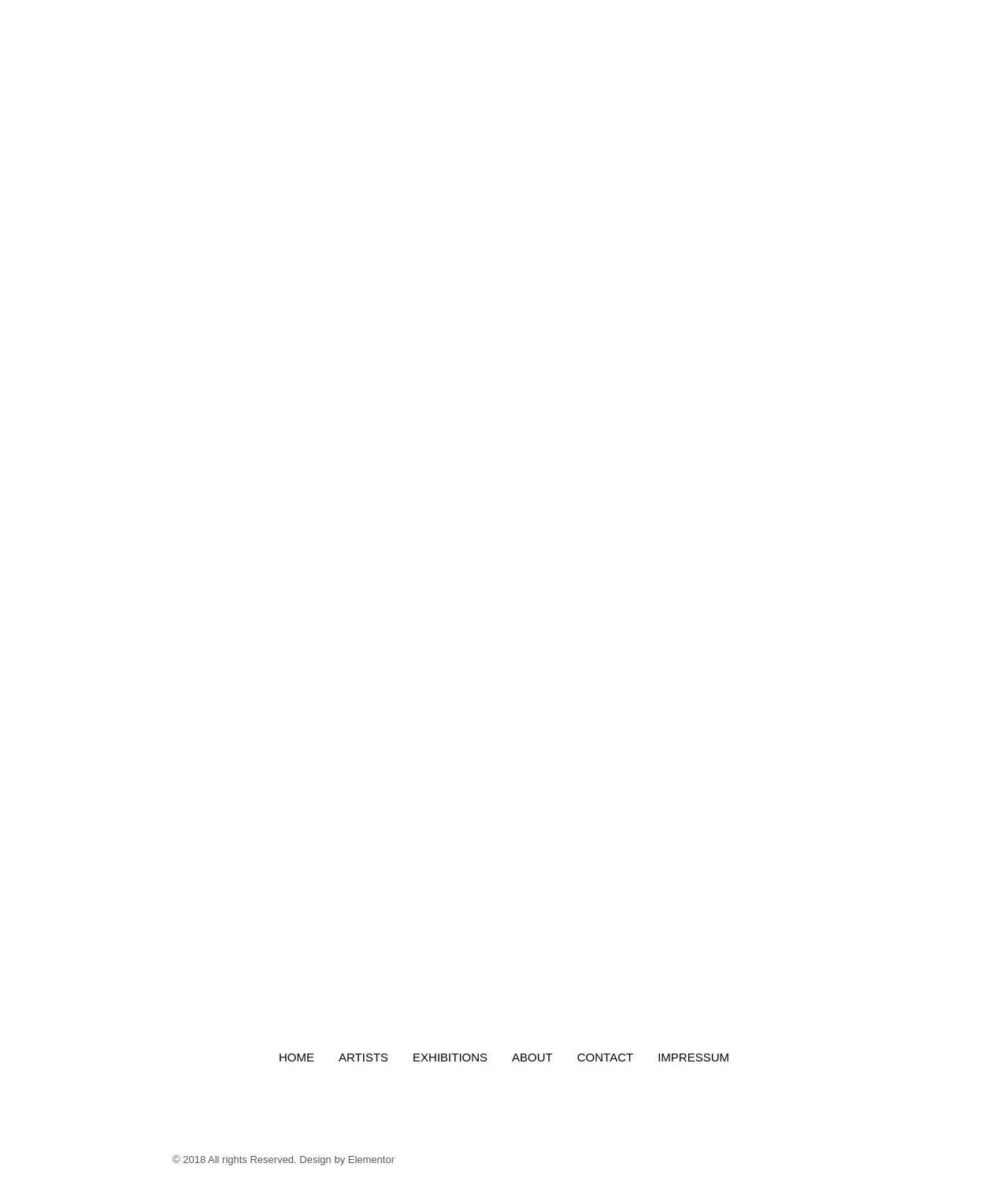What is the last menu item on the bottom navigation bar?
From the image, respond using a single word or phrase.

IMPRESSUM